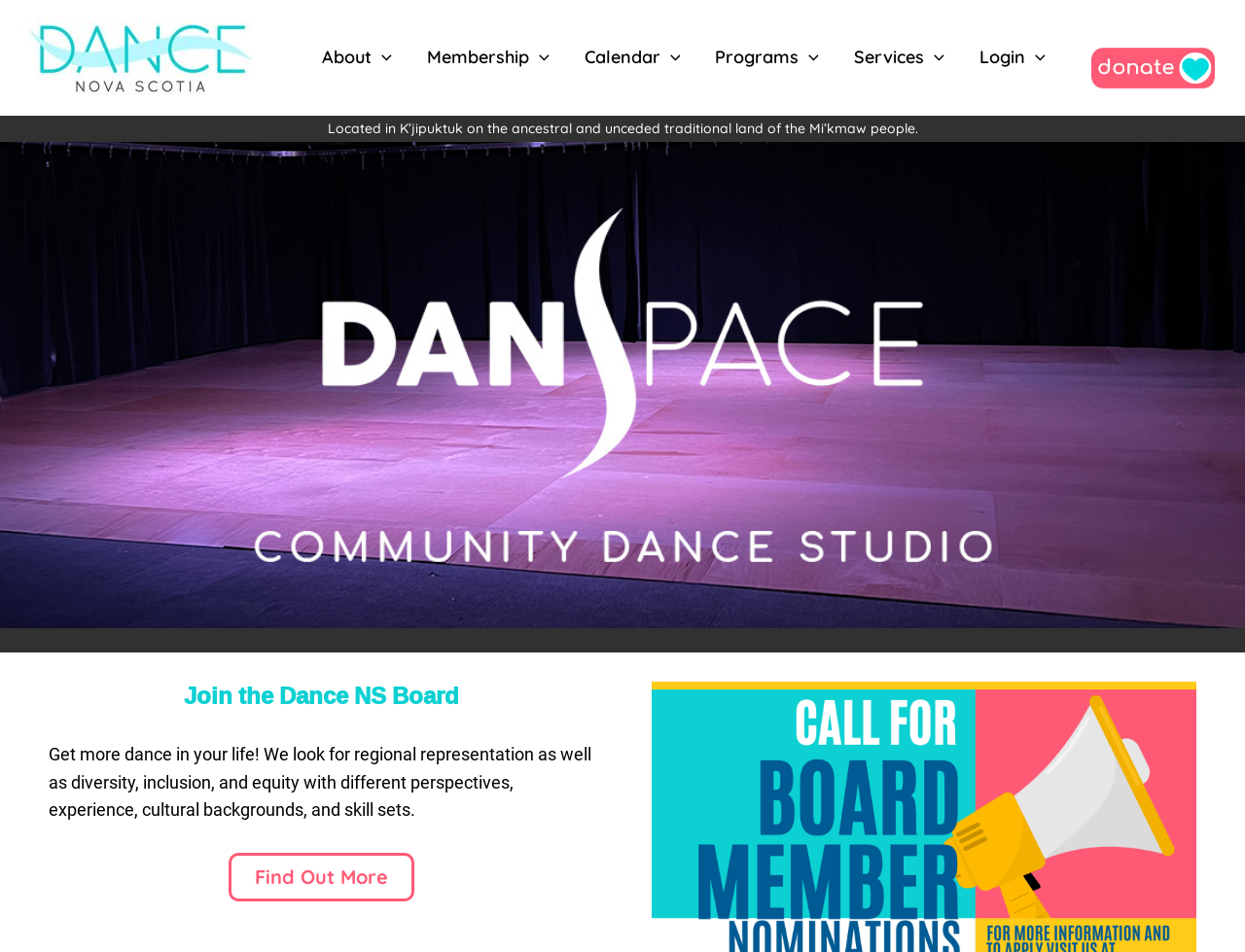Give a concise answer using one word or a phrase to the following question:
What is the bounding box coordinate of the 'Slider' region?

[0.0, 0.149, 1.0, 0.66]